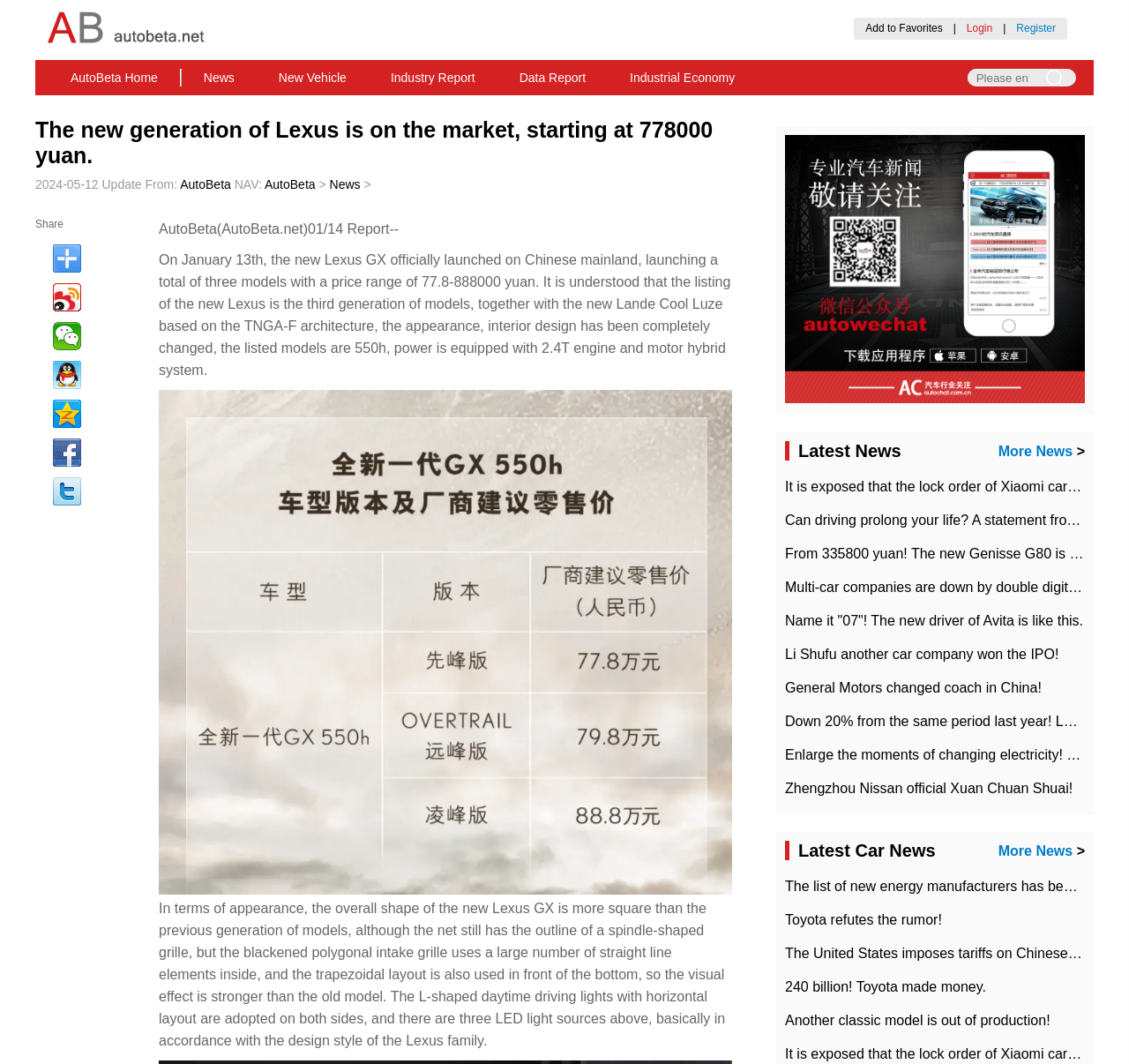Bounding box coordinates should be provided in the format (top-left x, top-left y, bottom-right x, bottom-right y) with all values between 0 and 1. Identify the bounding box for this UI element: AutoBeta

[0.16, 0.167, 0.205, 0.18]